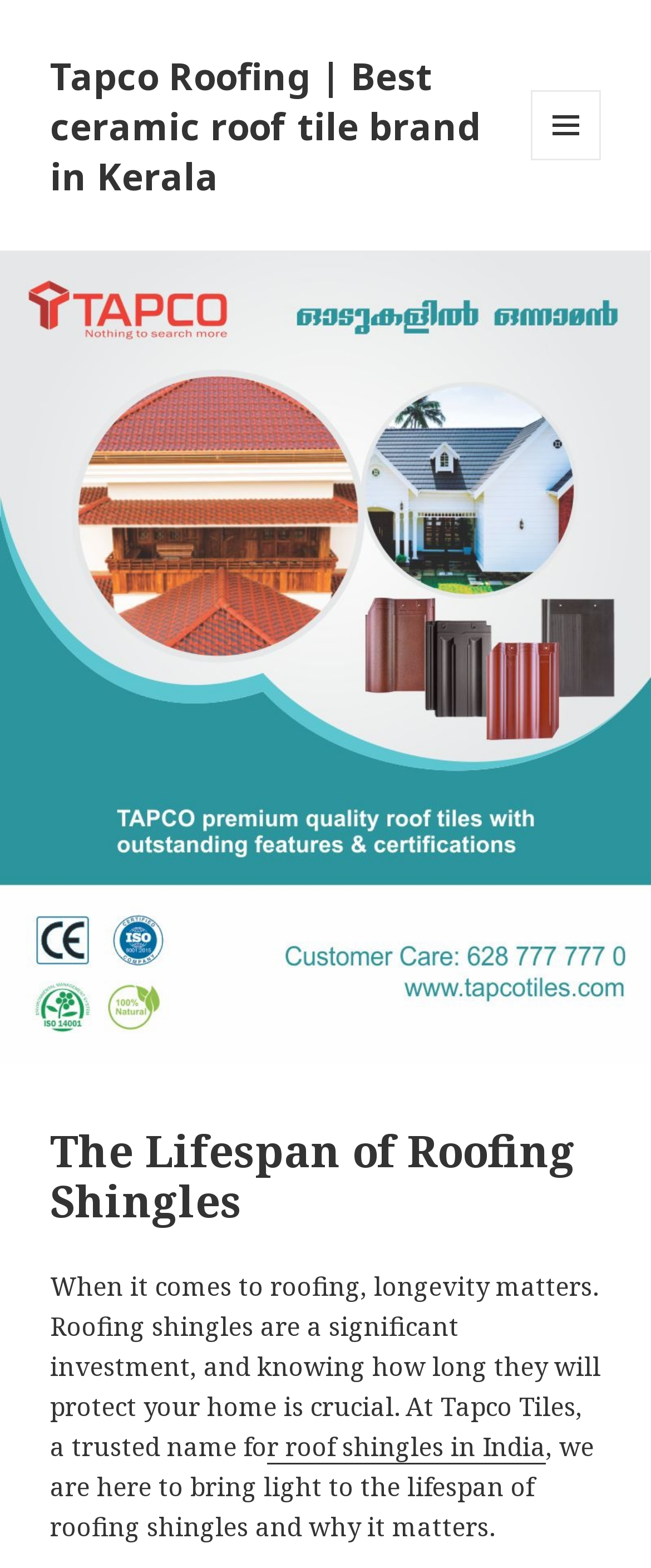Is the menu button expanded?
Your answer should be a single word or phrase derived from the screenshot.

No